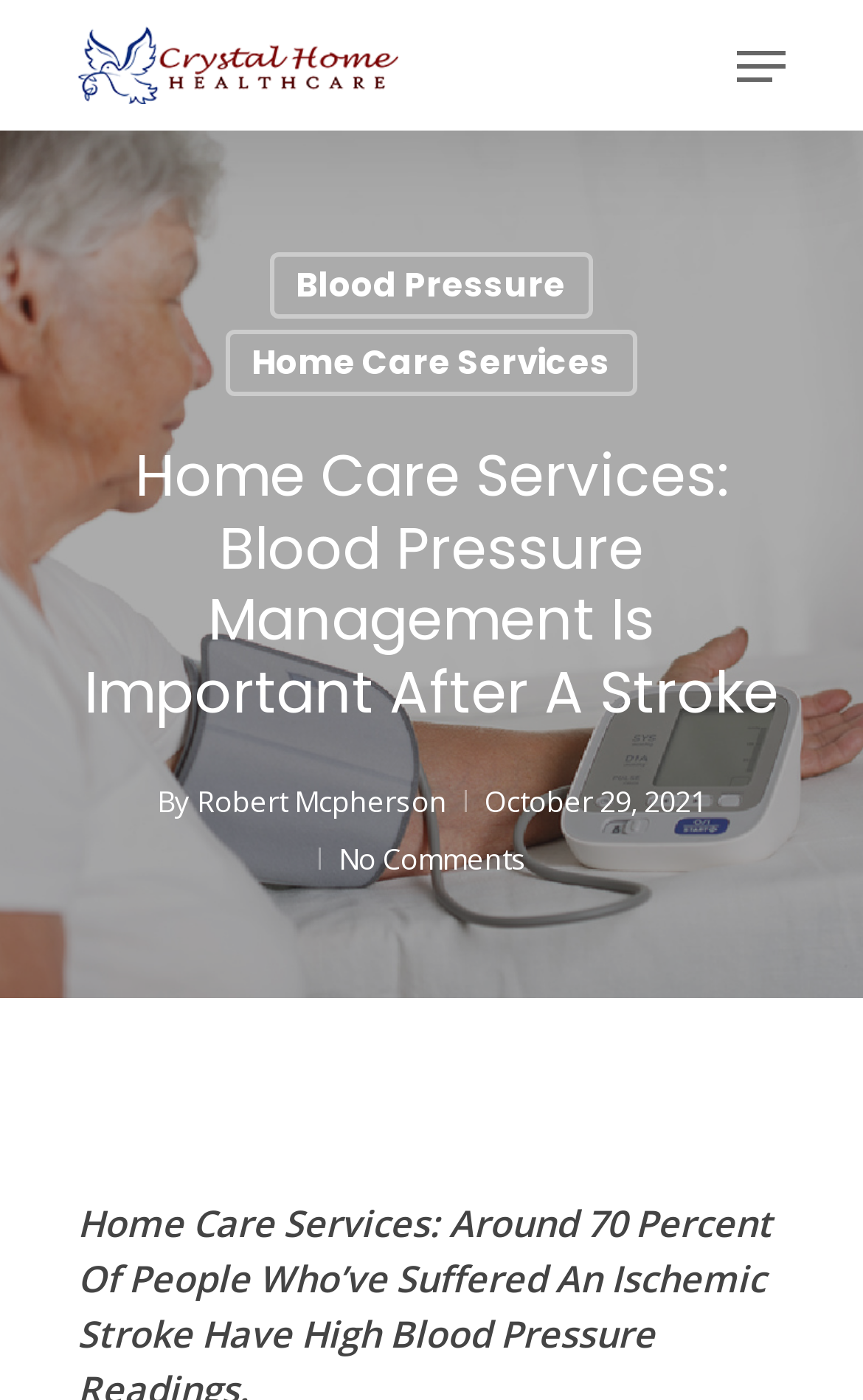Who wrote the article on blood pressure management?
Provide a one-word or short-phrase answer based on the image.

Robert Mcpherson